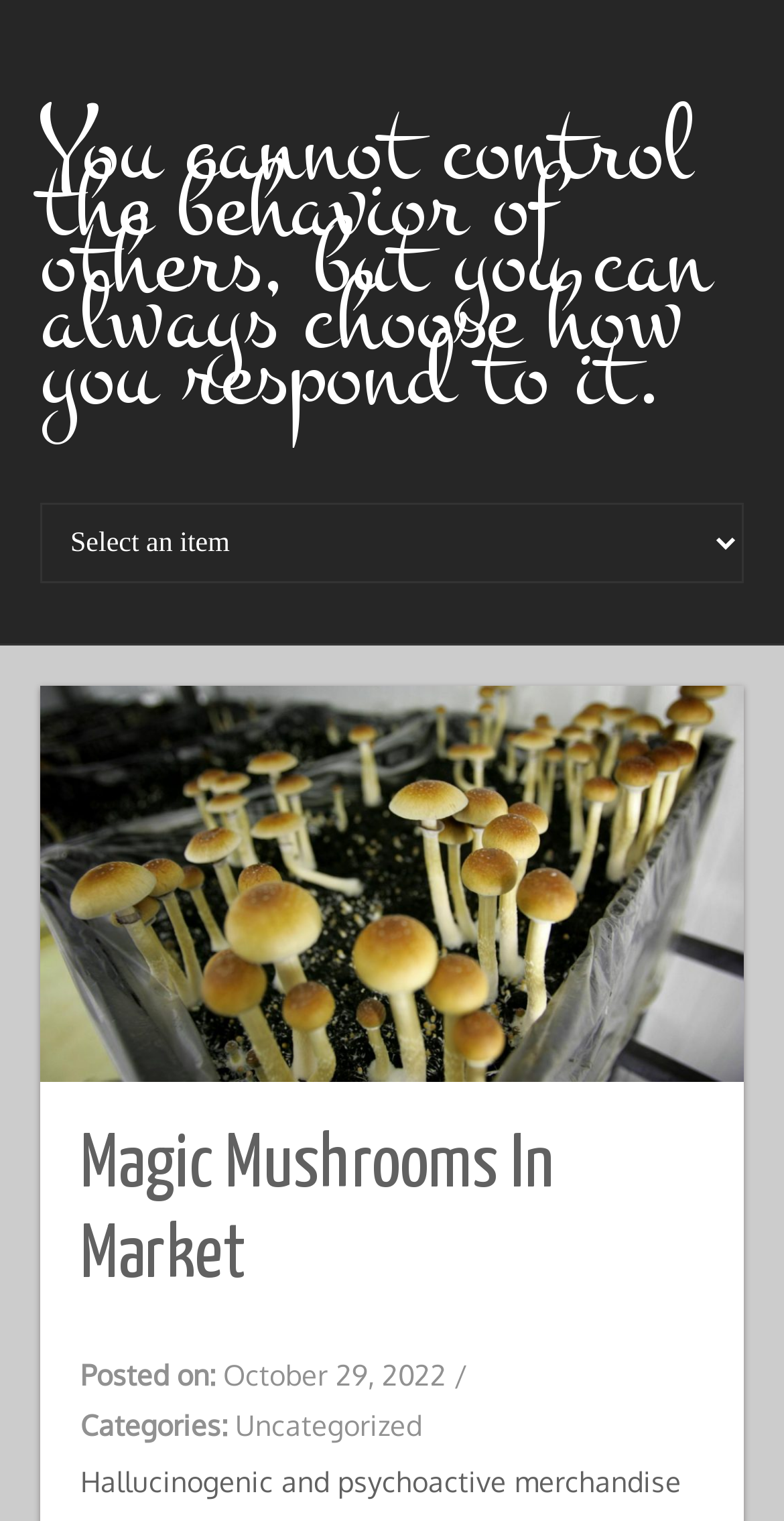How many static text elements are there below the main heading?
Look at the image and respond with a one-word or short phrase answer.

3